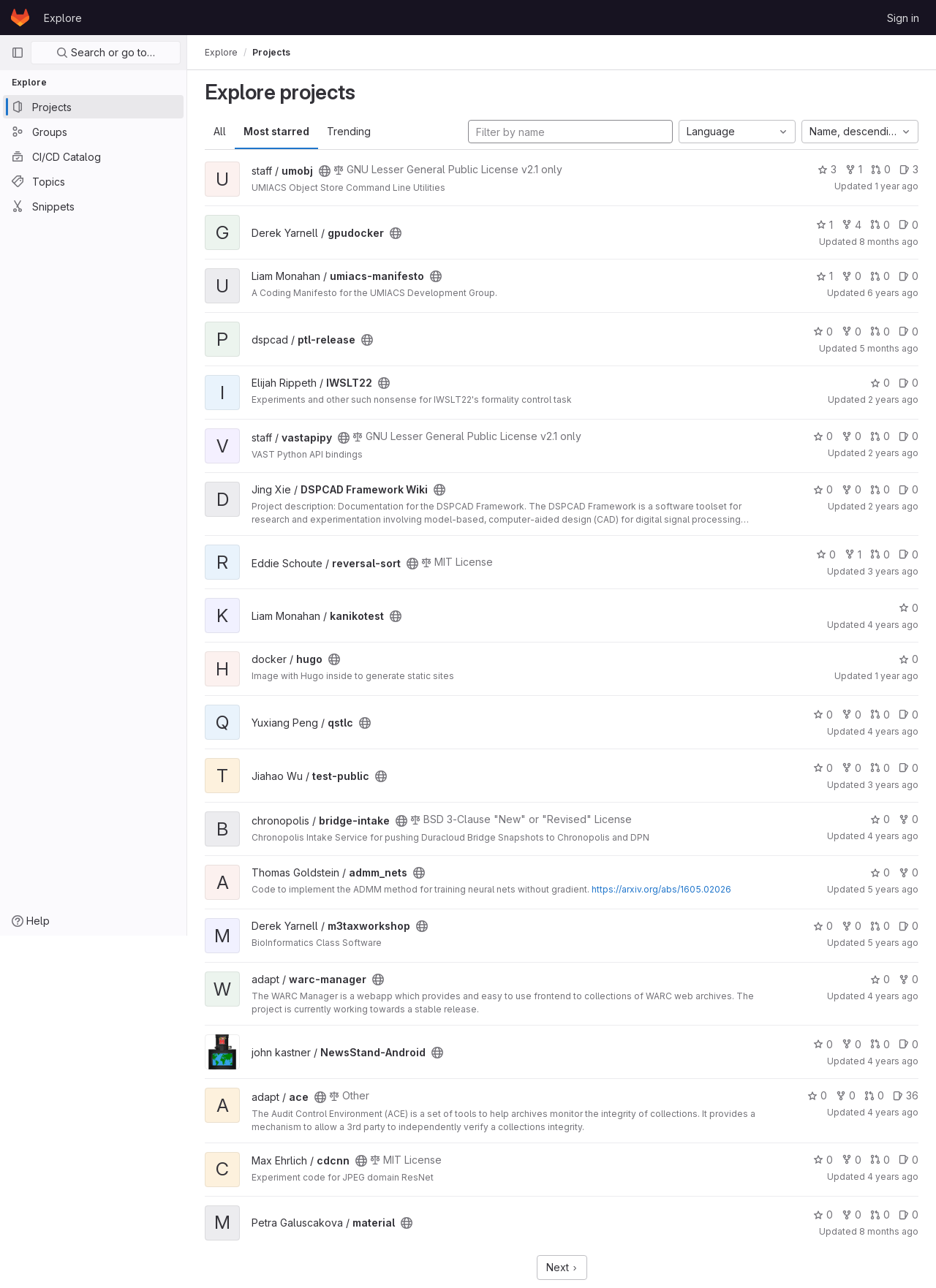Generate a thorough description of the webpage.

The webpage is a project exploration page on GitLab, titled "UMIACS GitLab". At the top, there is a navigation bar with links to "Homepage", "Explore", and "Sign in". Below the navigation bar, there is a primary navigation section with a button to expand or collapse the sidebar, a search bar, and a list of links to "Projects", "Groups", "CI/CD Catalog", "Topics", and "Snippets".

On the left side of the page, there is a breadcrumbs navigation section with links to "Explore" and "Projects". Next to it, there is a main content section with a heading "Explore projects" and a tab list with tabs "All", "Most starred", and "Trending". Below the tabs, there is a search box to filter projects by name, and a button to select the language.

The main content section is divided into a list of project cards, each with a heading, a description, and some metadata. The project cards are arranged in a grid layout, with multiple columns. Each project card has a link to the project page, a label indicating the project's visibility (public or private), a license information, and some statistics such as the number of stars and forks. There are also links to the project's contributors and a timestamp indicating when the project was last updated.

There are 3 project cards visible on the page, with titles "staff / umobj", "Derek Yarnell / gpudocker", and "Liam Monahan / umiacs-manifesto". Each project card has a unique set of metadata and statistics.